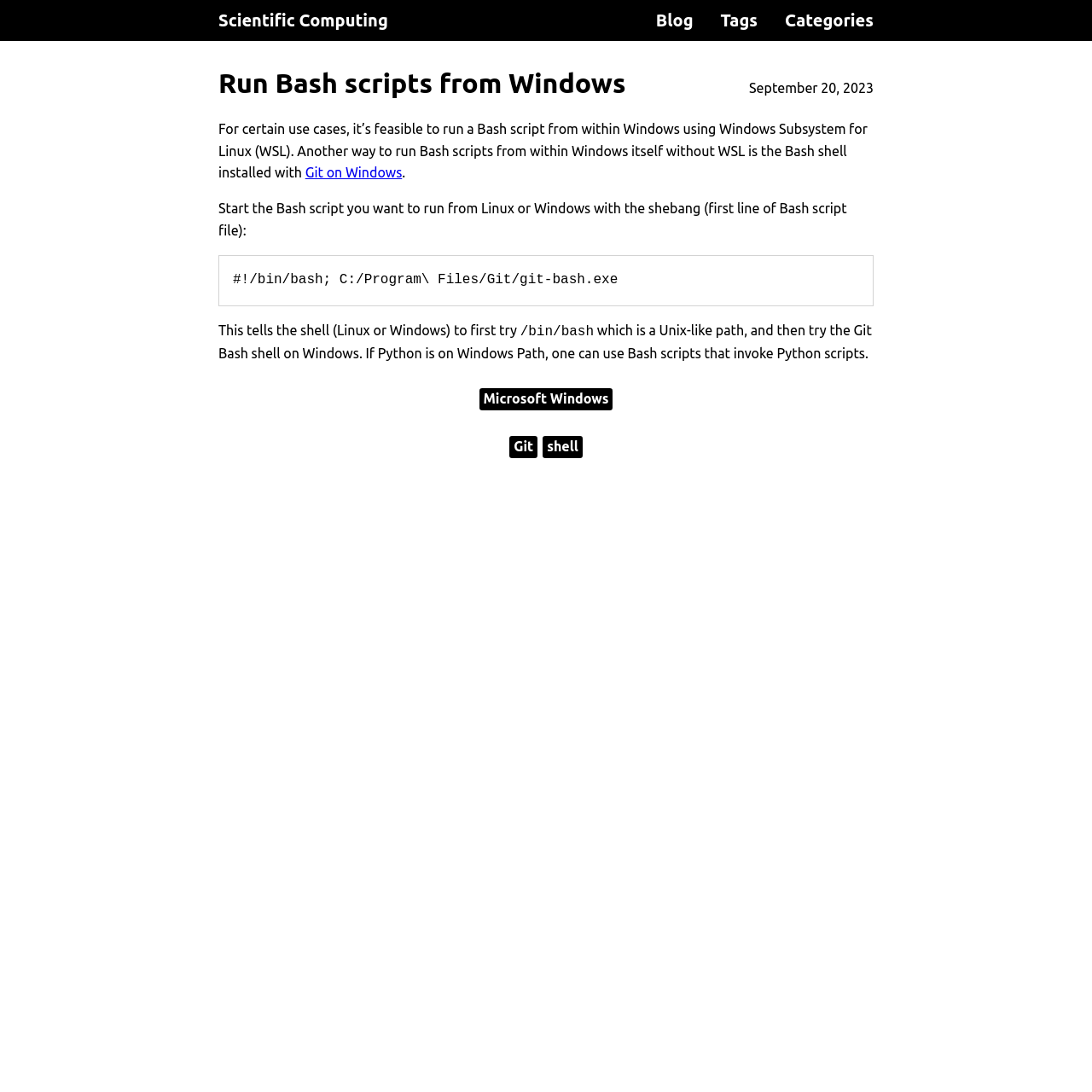Please locate the bounding box coordinates of the element that needs to be clicked to achieve the following instruction: "Click on the 'Blog' link". The coordinates should be four float numbers between 0 and 1, i.e., [left, top, right, bottom].

[0.588, 0.0, 0.647, 0.038]